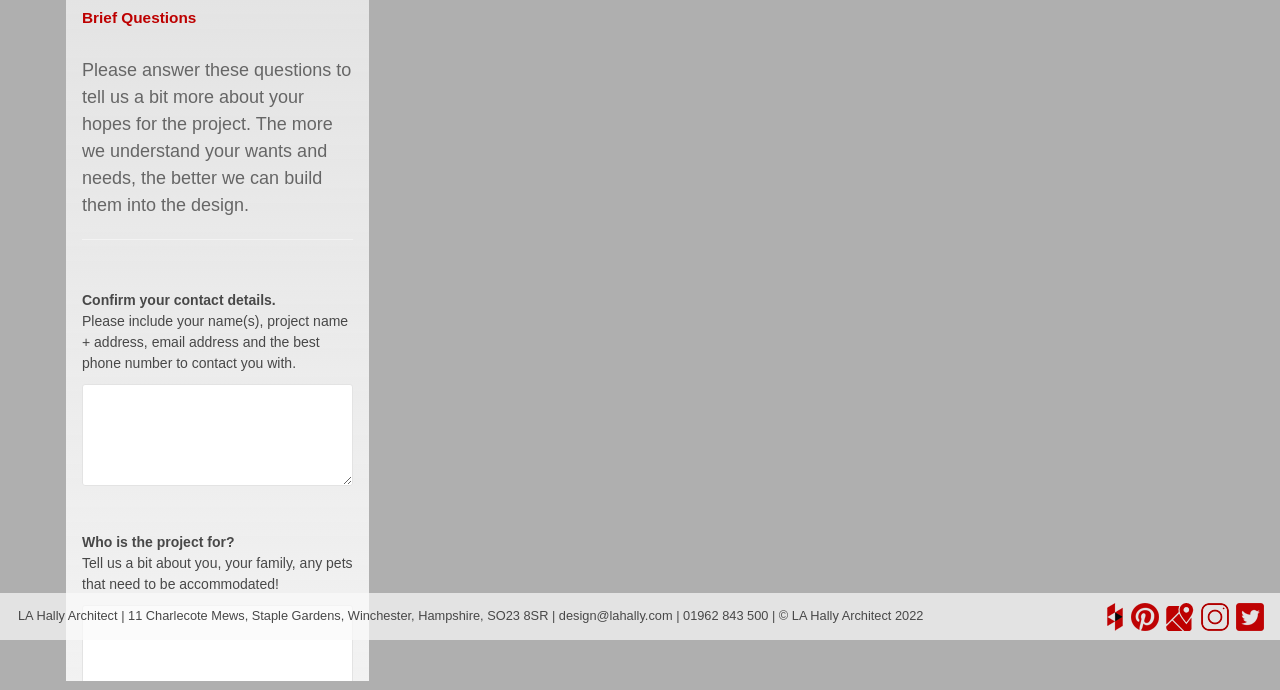Using floating point numbers between 0 and 1, provide the bounding box coordinates in the format (top-left x, top-left y, bottom-right x, bottom-right y). Locate the UI element described here: alt="Google Maps"

[0.911, 0.897, 0.933, 0.919]